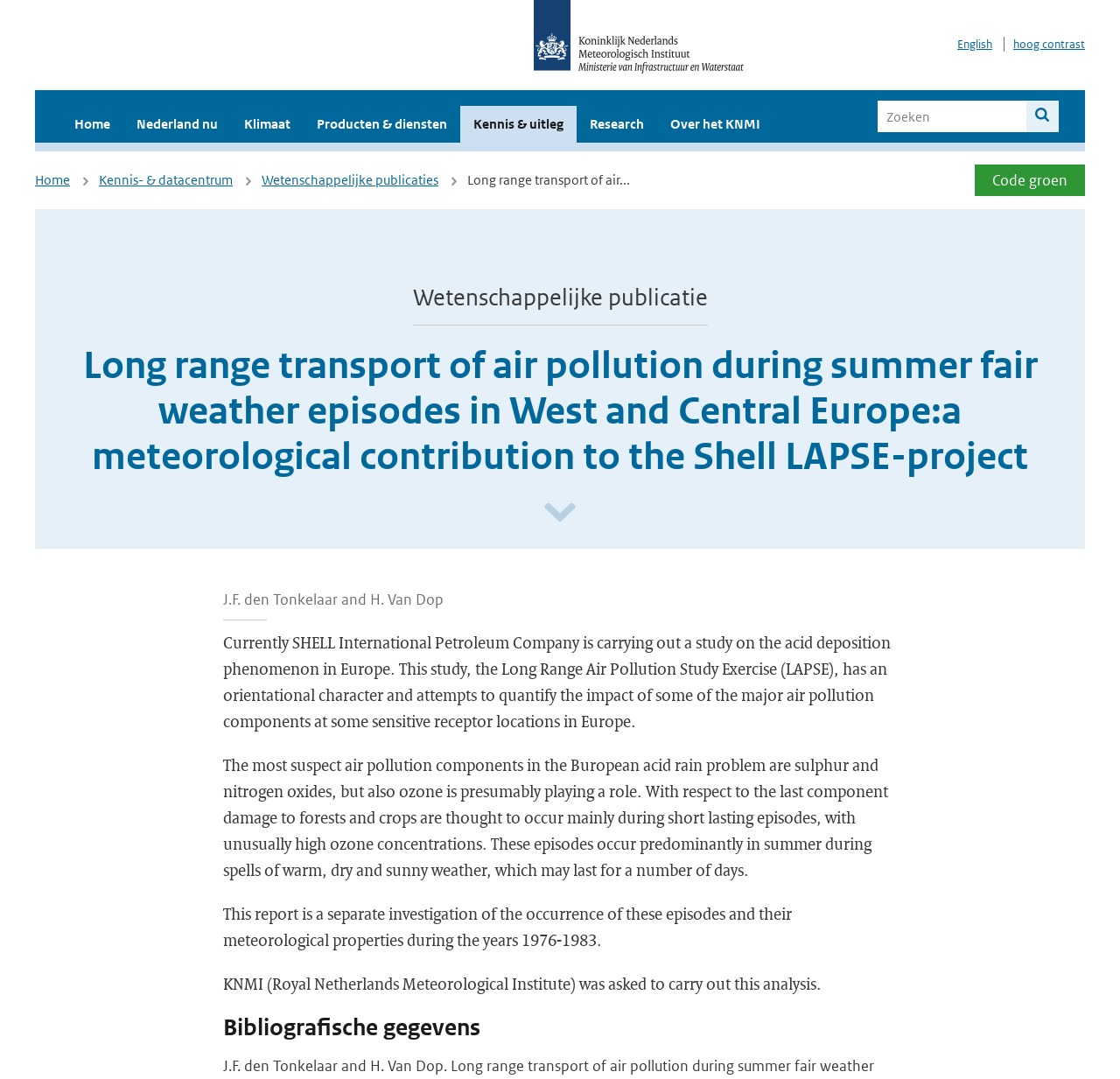Please identify the bounding box coordinates of the element I need to click to follow this instruction: "Go to Home page".

[0.055, 0.098, 0.11, 0.132]